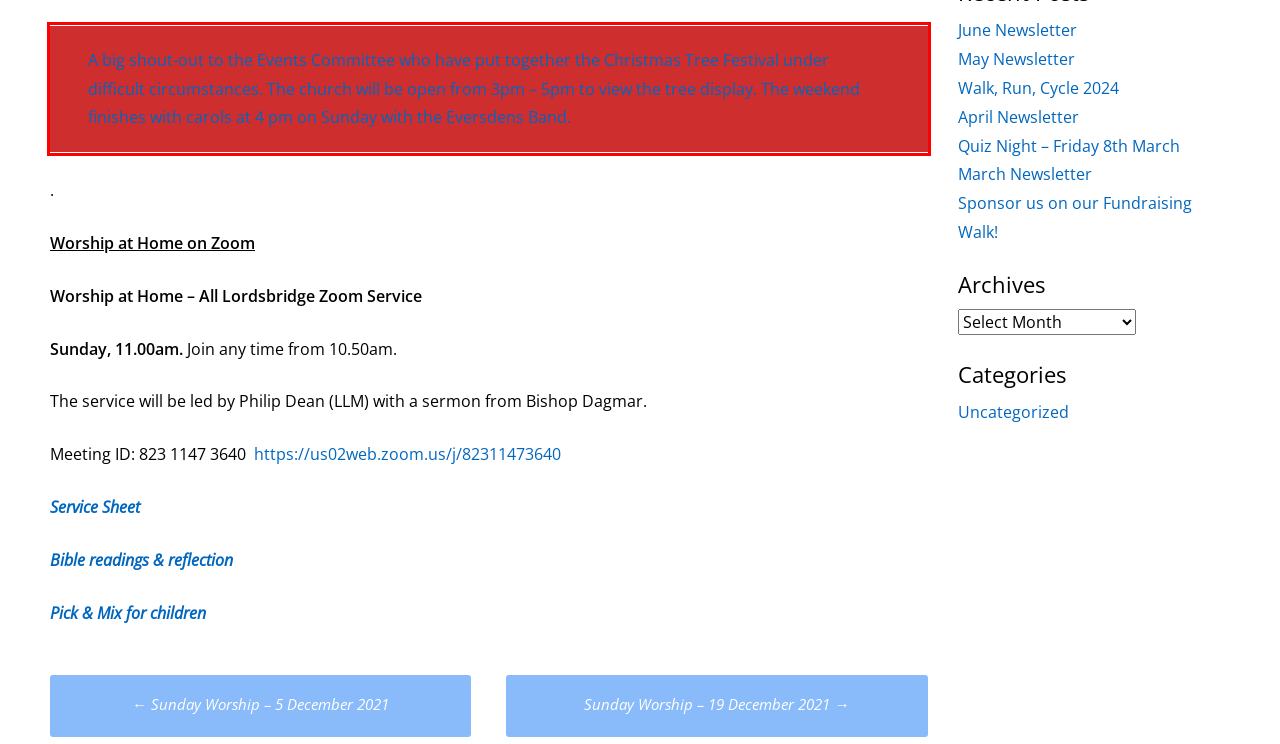With the provided screenshot of a webpage, locate the red bounding box and perform OCR to extract the text content inside it.

A big shout-out to the Events Committee who have put together the Christmas Tree Festival under difficult circumstances. The church will be open from 3pm – 5pm to view the tree display. The weekend finishes with carols at 4 pm on Sunday with the Eversdens Band.